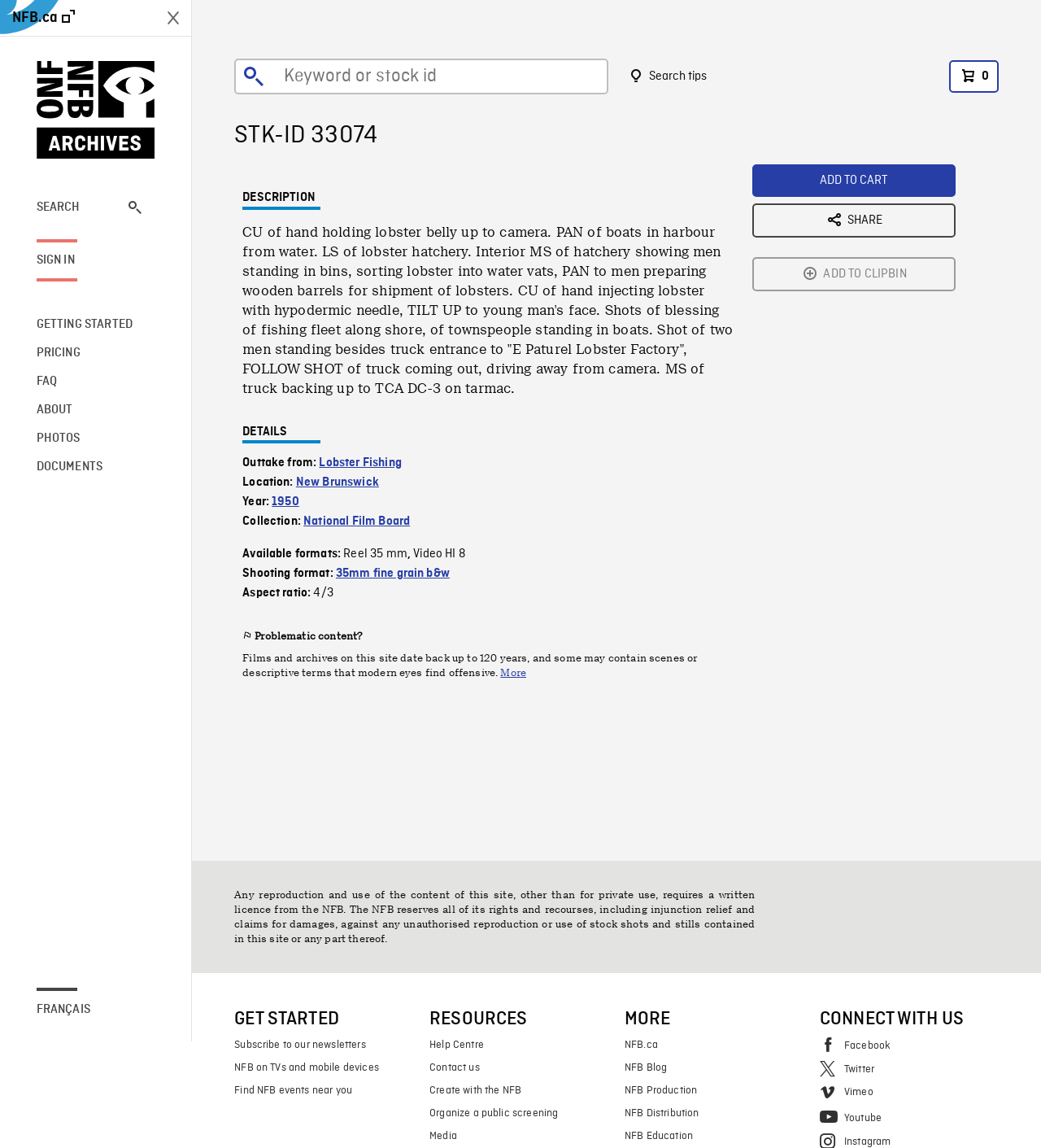How many links are there in the 'RESOURCES' section?
Please answer the question with a single word or phrase, referencing the image.

5